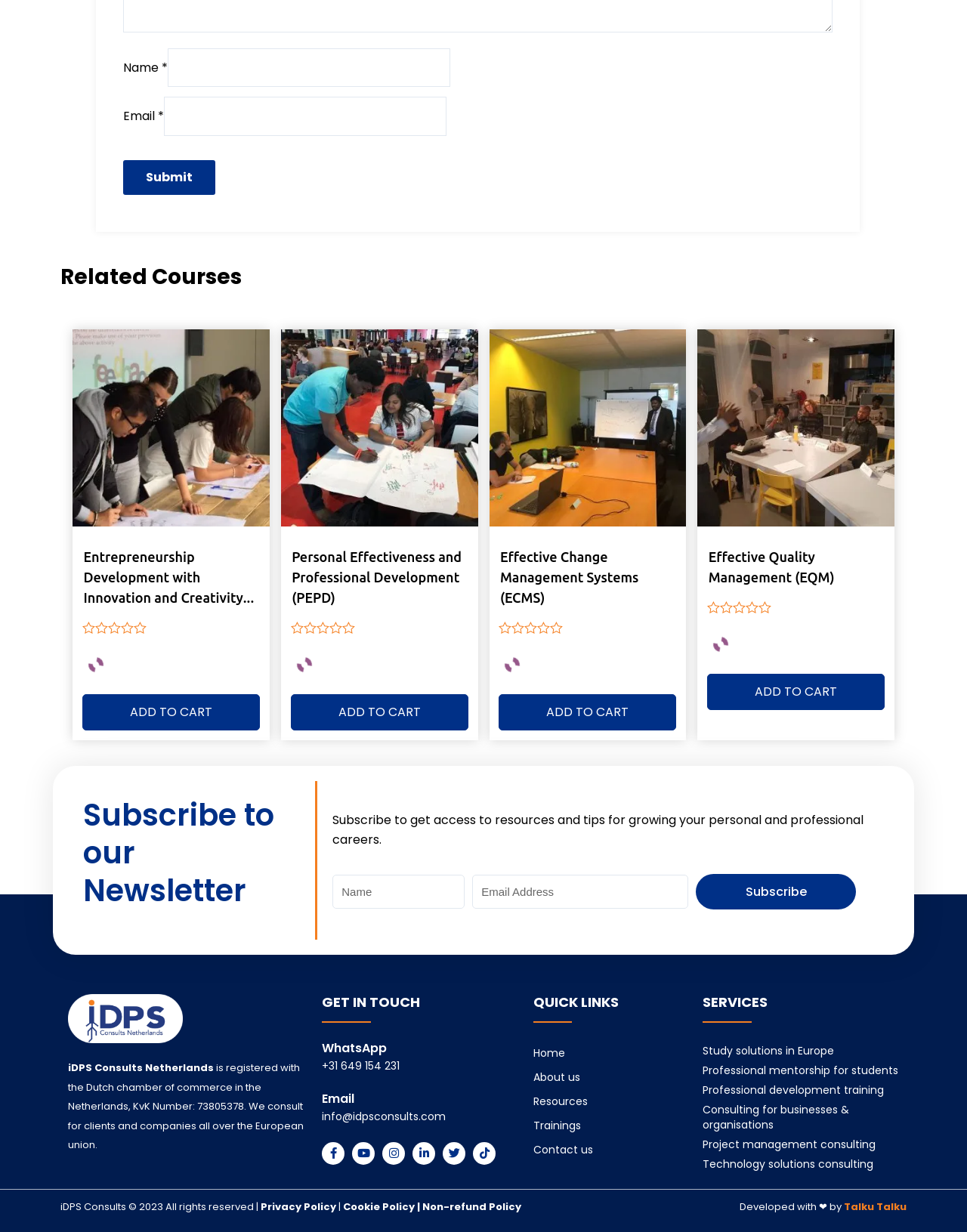What are the courses listed on the webpage?
Please respond to the question with a detailed and thorough explanation.

The webpage lists several courses, including Entrepreneurship Development with Innovation and Creativity, Effective Management & Organisation Systems, Personal Effectiveness and Professional Development, Effective Change Management Systems, and Effective Quality Management. These courses seem to be related to professional development and management.